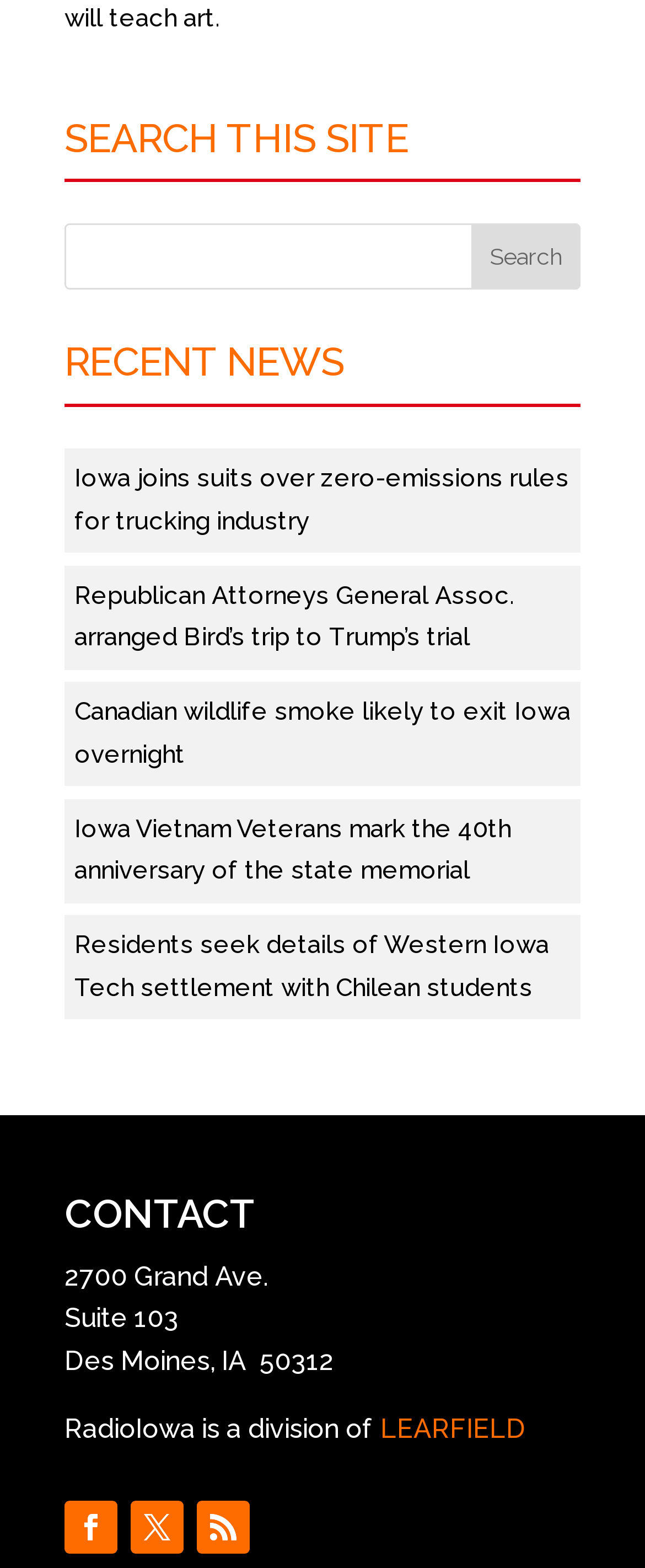What is the search bar located?
Provide a one-word or short-phrase answer based on the image.

Top of the page